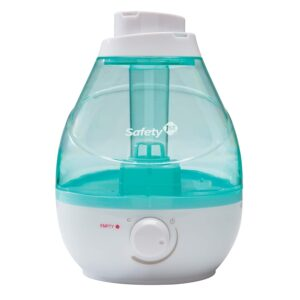Illustrate the scene in the image with a detailed description.

The image features the Safety 1st 360 Degree Cool Mist Ultrasonic Humidifier in a soothing Seafoam color. This innovative humidifier is designed to provide comprehensive coverage and tranquility, making it an ideal addition to any nursery. With a playfully curved shape, it combines functionality with aesthetic appeal, ensuring it fits seamlessly into various decor styles.

Equipped with dual mist outlets that rotate a full 360 degrees, this humidifier guarantees even distribution of cool mist, creating a comfort zone throughout the room and preventing dry air from affecting your little one's sleep. The ultrasonic technology ensures whisper-quiet operation, allowing for peaceful nights.

The device is thoughtfully designed for easy maintenance, featuring a filter-free tank that simplifies cleaning. However, it's important to note that using essential oils is not recommended, as it may damage the tank. This humidifier stands out not only for its practical features but also for its playful design, making it a popular choice among parents looking to enhance their nursery environment with efficient and reliable moisture control.